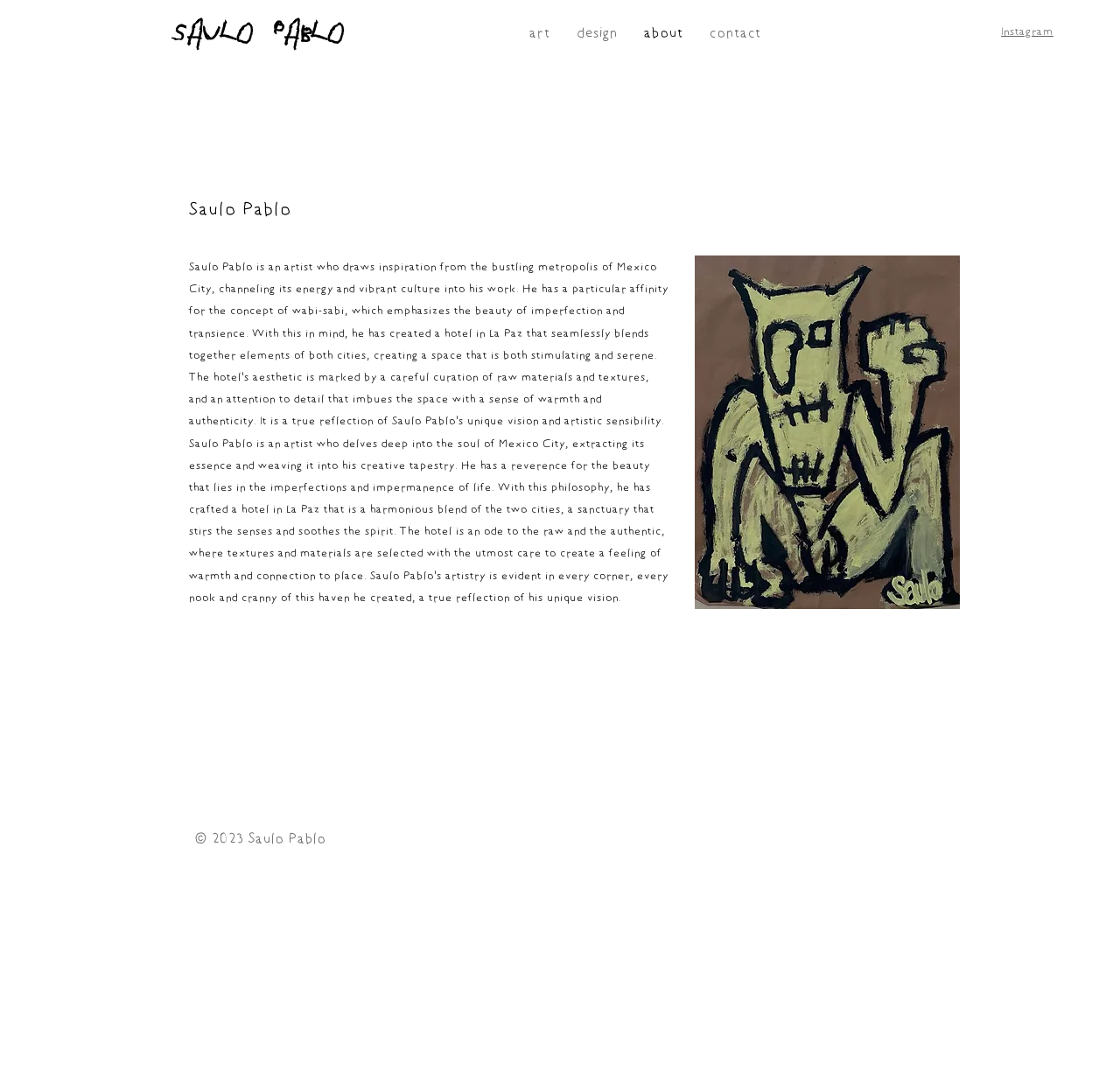What is the name of the person on this webpage?
Look at the image and provide a detailed response to the question.

I inferred this answer by looking at the main heading 'Saulo Pablo' which is prominently displayed on the webpage, indicating that the webpage is about this person.